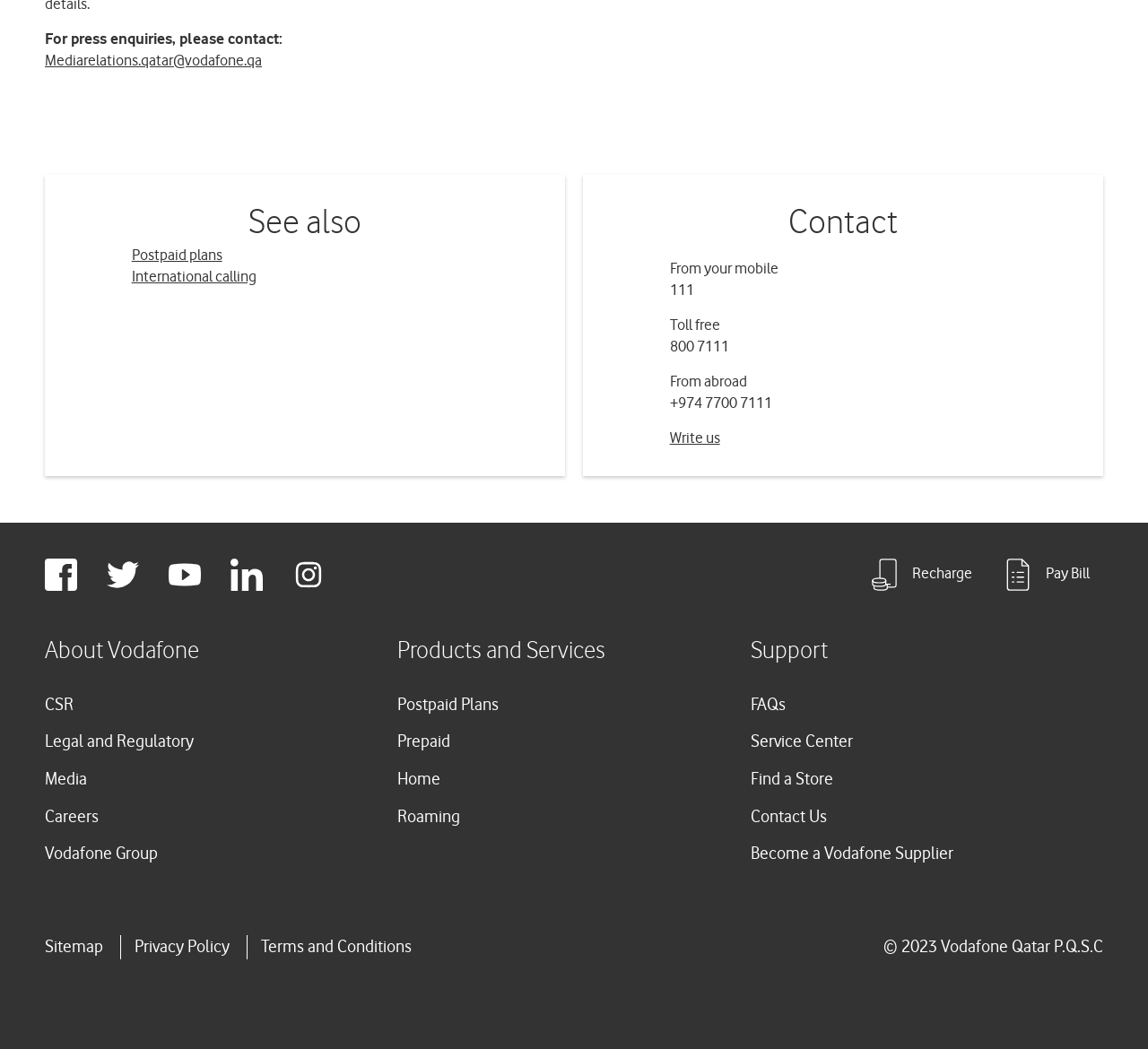Identify the bounding box coordinates for the UI element described as follows: "MVNCI 2015 Royal Court". Ensure the coordinates are four float numbers between 0 and 1, formatted as [left, top, right, bottom].

None